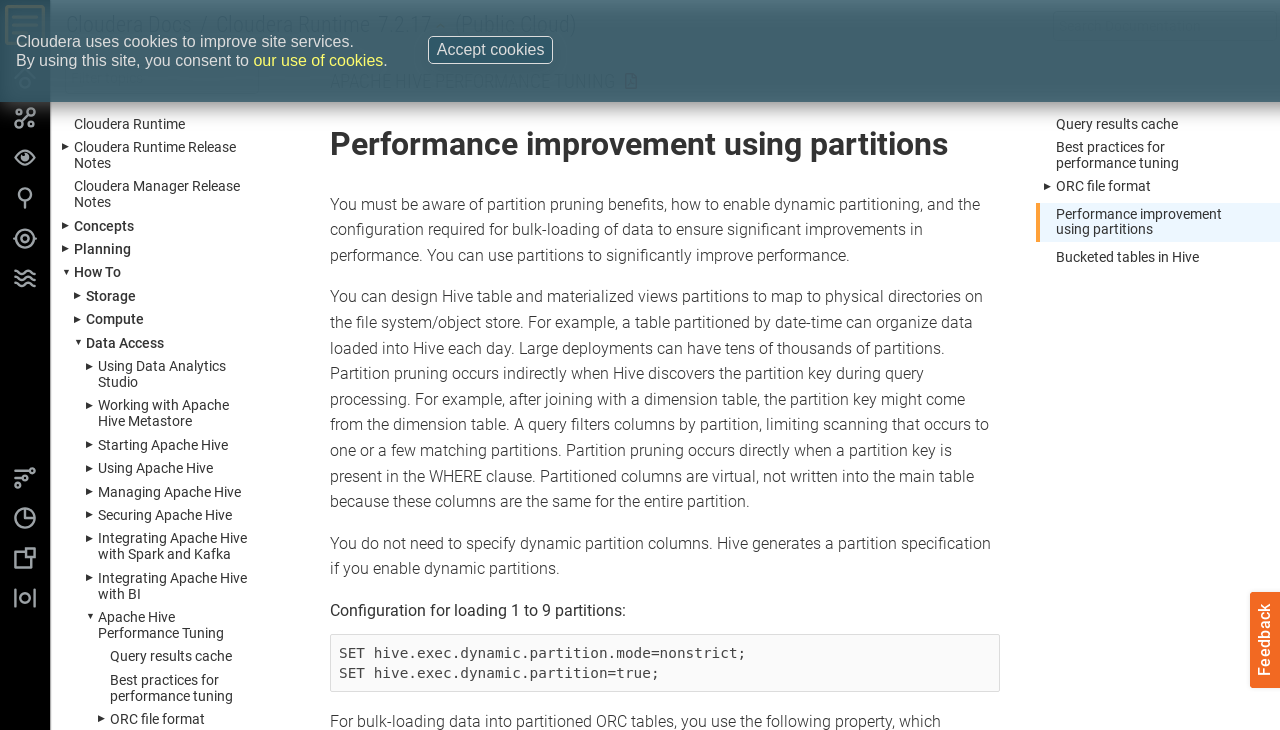Based on the visual content of the image, answer the question thoroughly: What is the symbol used to indicate a dropdown menu?

I found the symbol used to indicate a dropdown menu by looking at the various dropdown menus throughout the webpage, such as the one next to 'Planning'.